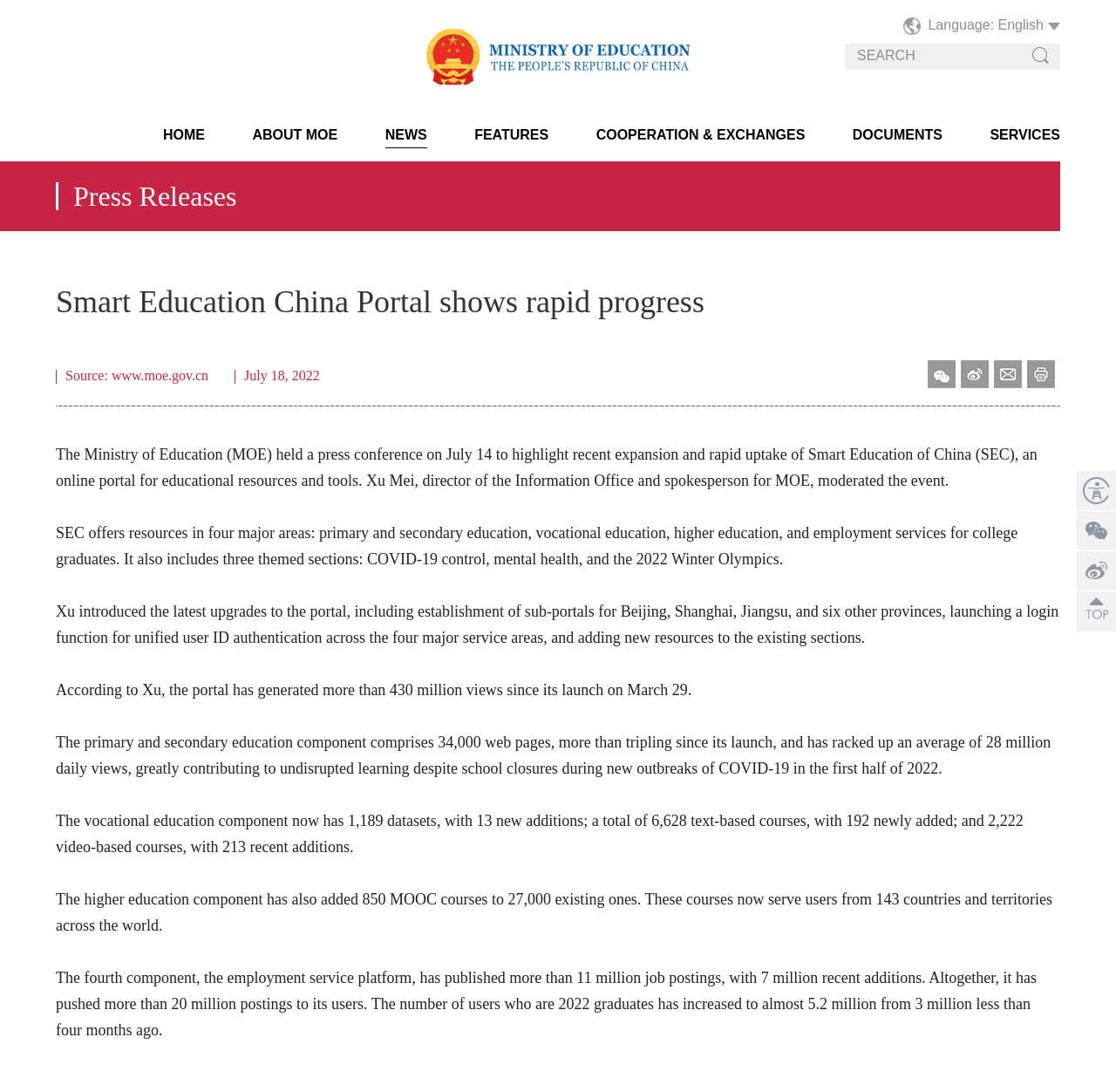Bounding box coordinates are specified in the format (top-left x, top-left y, bottom-right x, bottom-right y). All values are floating point numbers bounded between 0 and 1. Please provide the bounding box coordinate of the region this sentence describes: Cooperation & Exchanges

[0.534, 0.117, 0.721, 0.13]